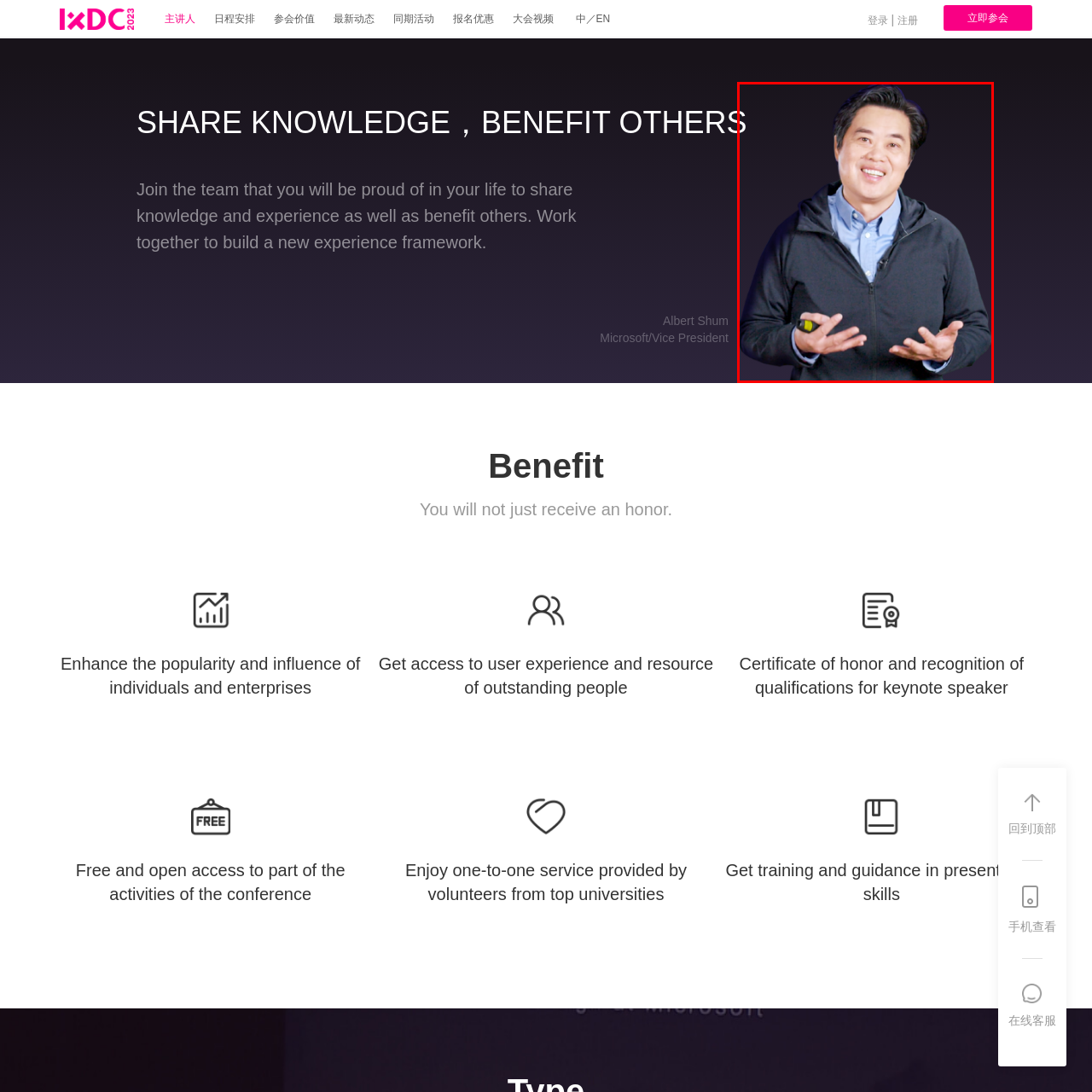Detail the contents of the image within the red outline in an elaborate manner.

The image features a smiling man wearing a black zip-up jacket over a light blue shirt. He appears to be gesturing enthusiastically with his hands while speaking. The background is dark, providing a contrast that highlights his engaging expression. This speaker is likely giving a presentation or sharing insights at a conference, as suggested by the accompanying context about the event titled "IXDC2023 International Experience Design Conference" held in Guangzhou. The emphasis on sharing knowledge and networking is evident, reflecting the themes of collaboration and learning at the conference.